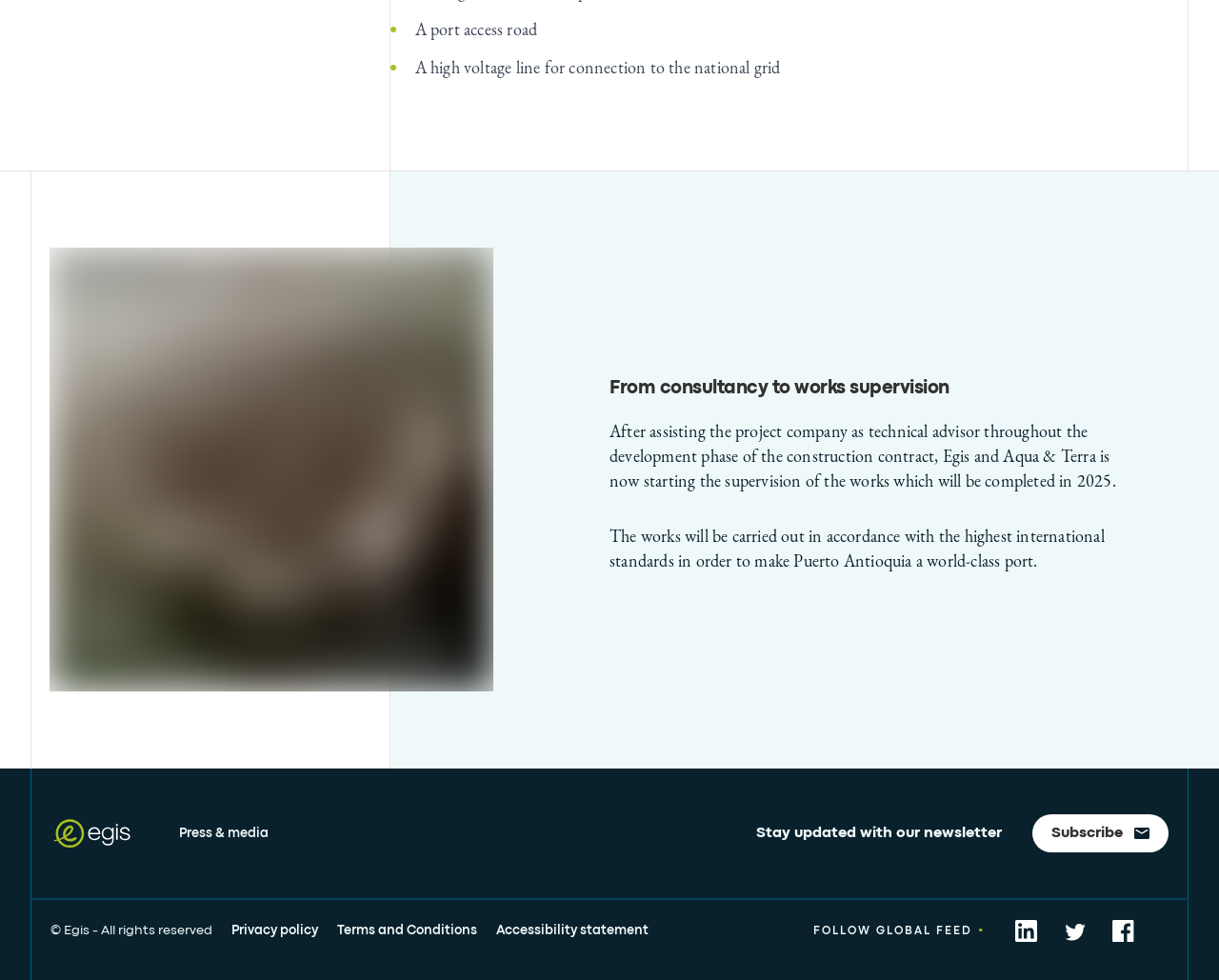Please identify the bounding box coordinates of the area that needs to be clicked to fulfill the following instruction: "Go back to home."

None